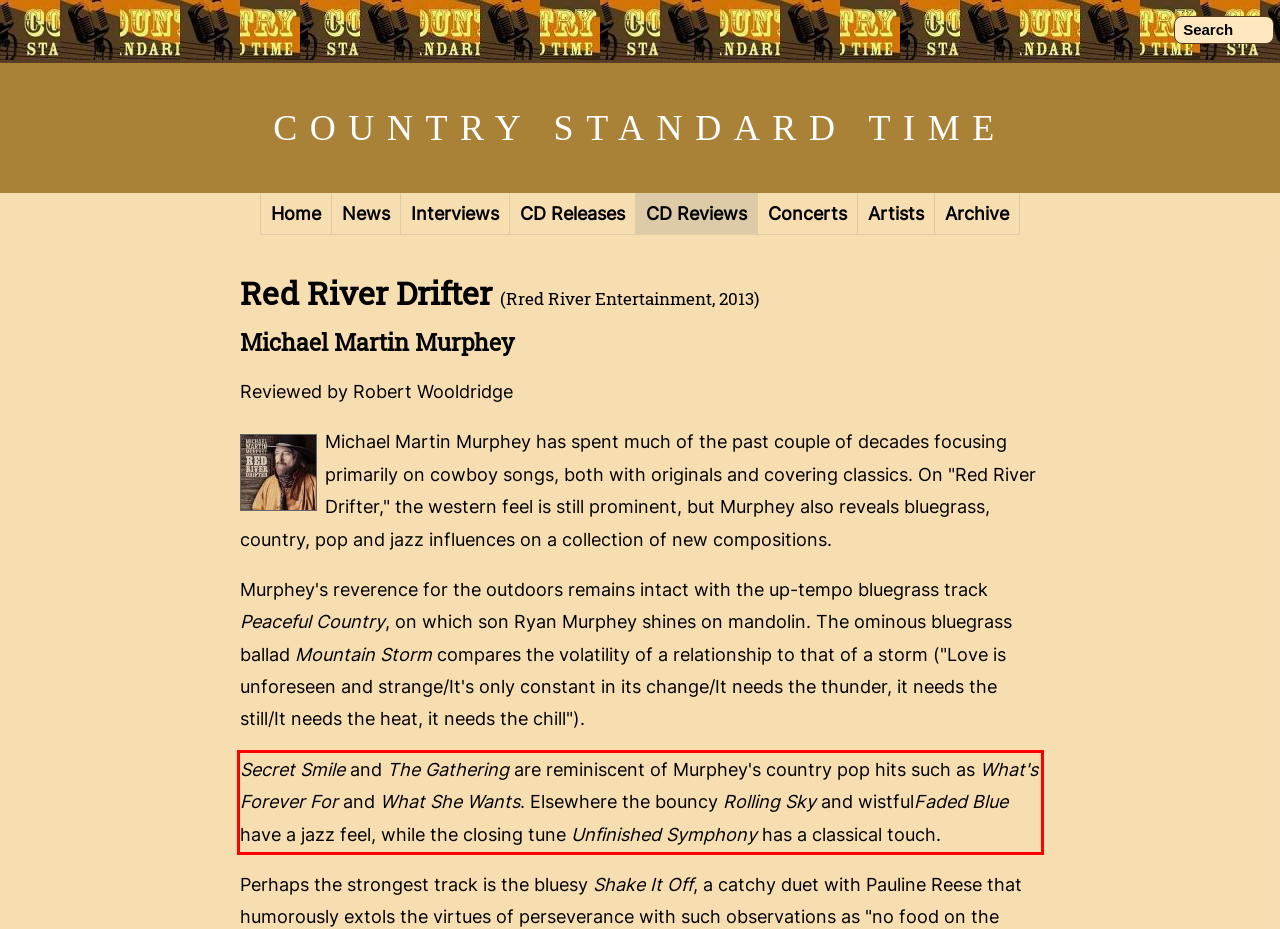Please examine the screenshot of the webpage and read the text present within the red rectangle bounding box.

Secret Smile and The Gathering are reminiscent of Murphey's country pop hits such as What's Forever For and What She Wants. Elsewhere the bouncy Rolling Sky and wistfulFaded Blue have a jazz feel, while the closing tune Unfinished Symphony has a classical touch.